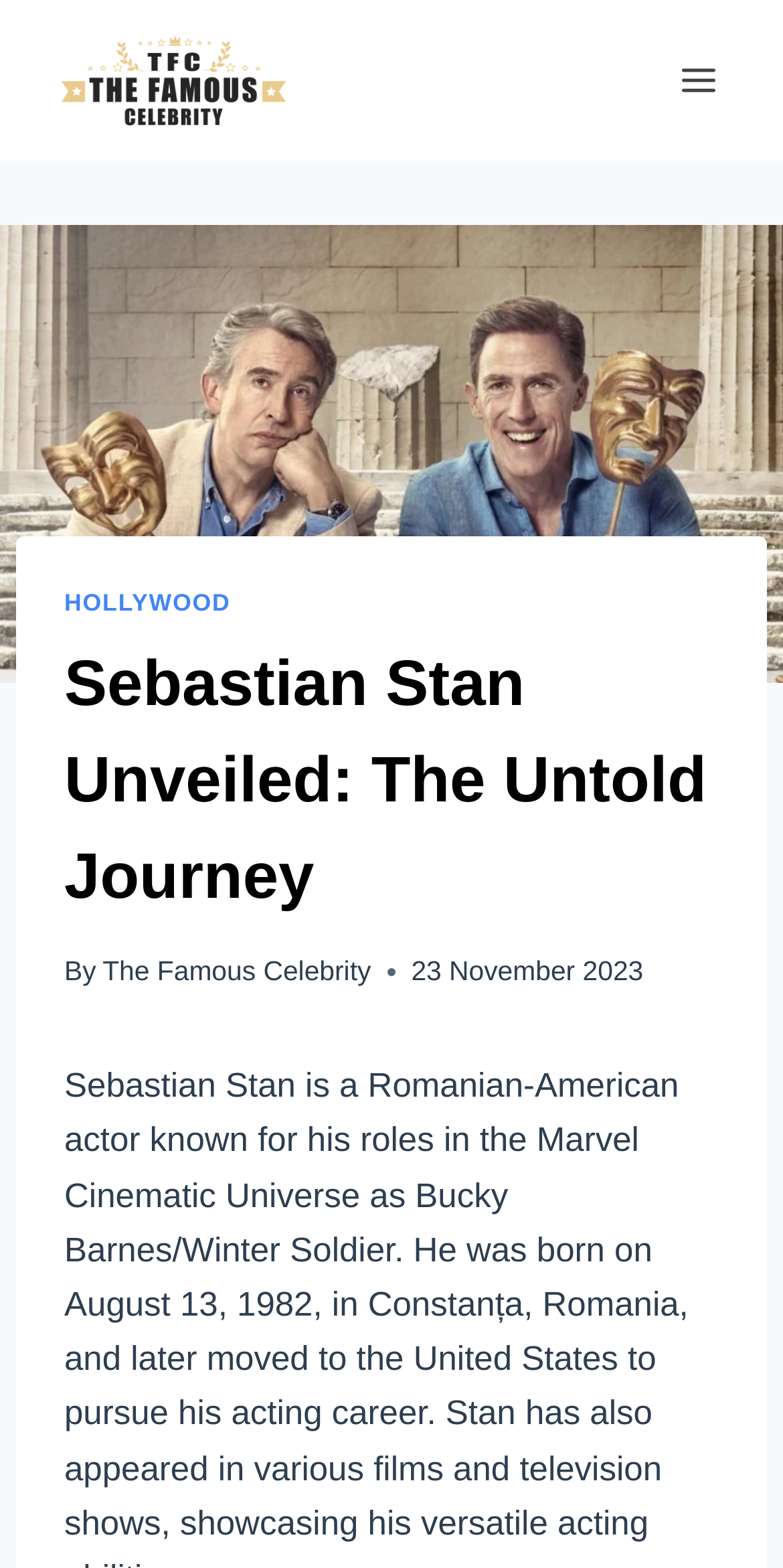Using the provided element description "Hollywood​", determine the bounding box coordinates of the UI element.

[0.082, 0.375, 0.295, 0.393]